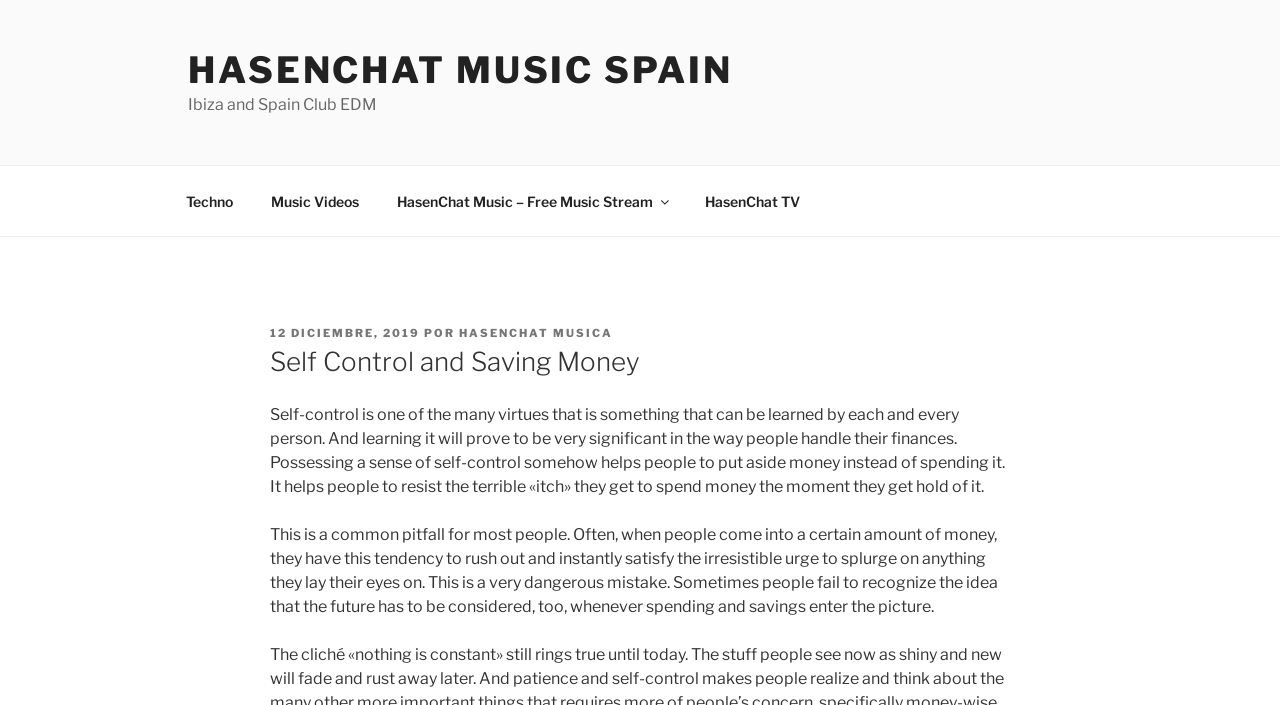What is the benefit of having self-control when it comes to money?
Give a one-word or short-phrase answer derived from the screenshot.

Saving money